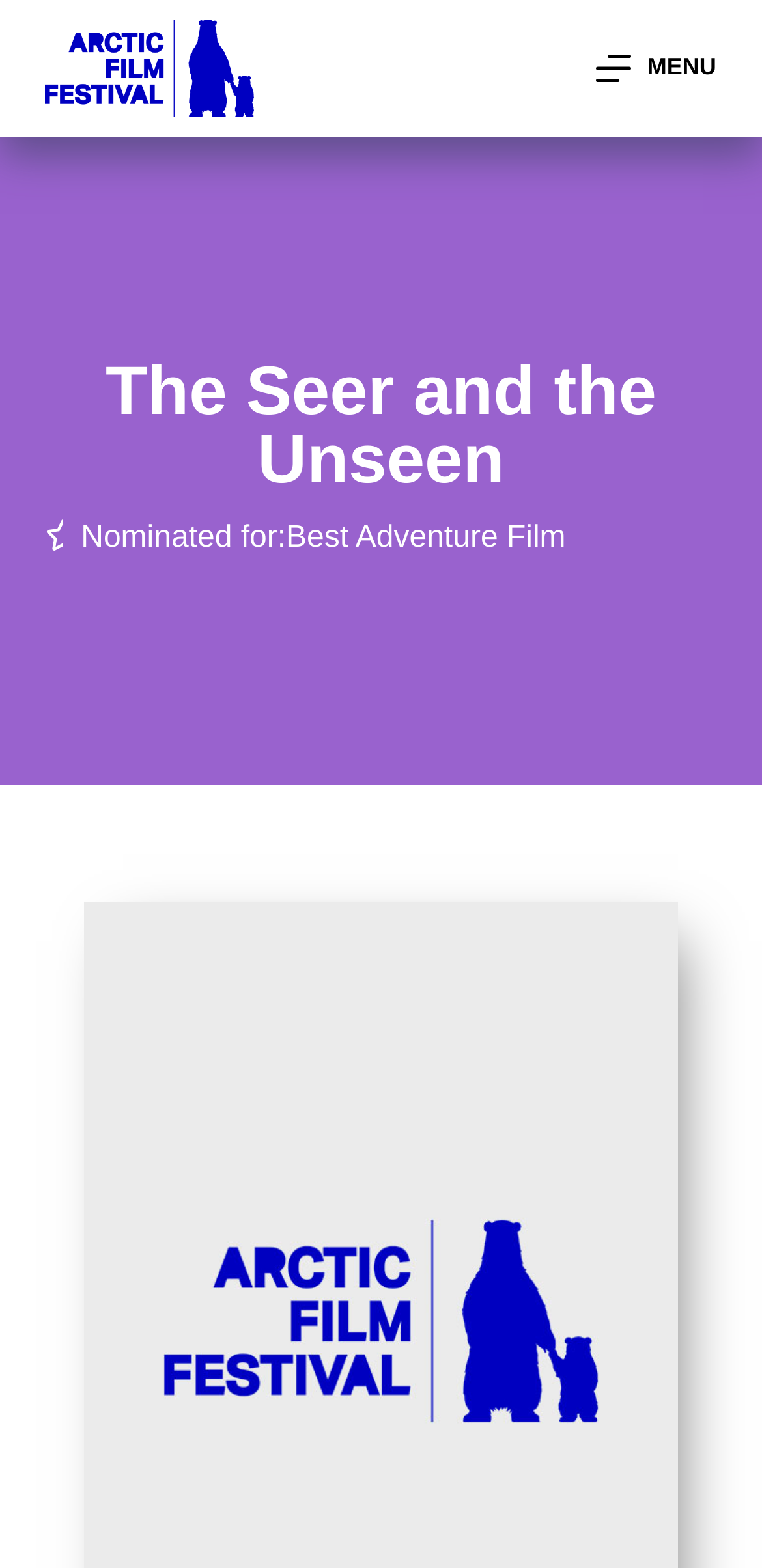What is the purpose of the 'Skip to content' link?
Provide an in-depth and detailed explanation in response to the question.

I found the answer by looking at the link element with the text 'Skip to content' which is located at the top of the page, indicating that it is a link that allows users to skip to the main content of the page, likely for accessibility purposes.